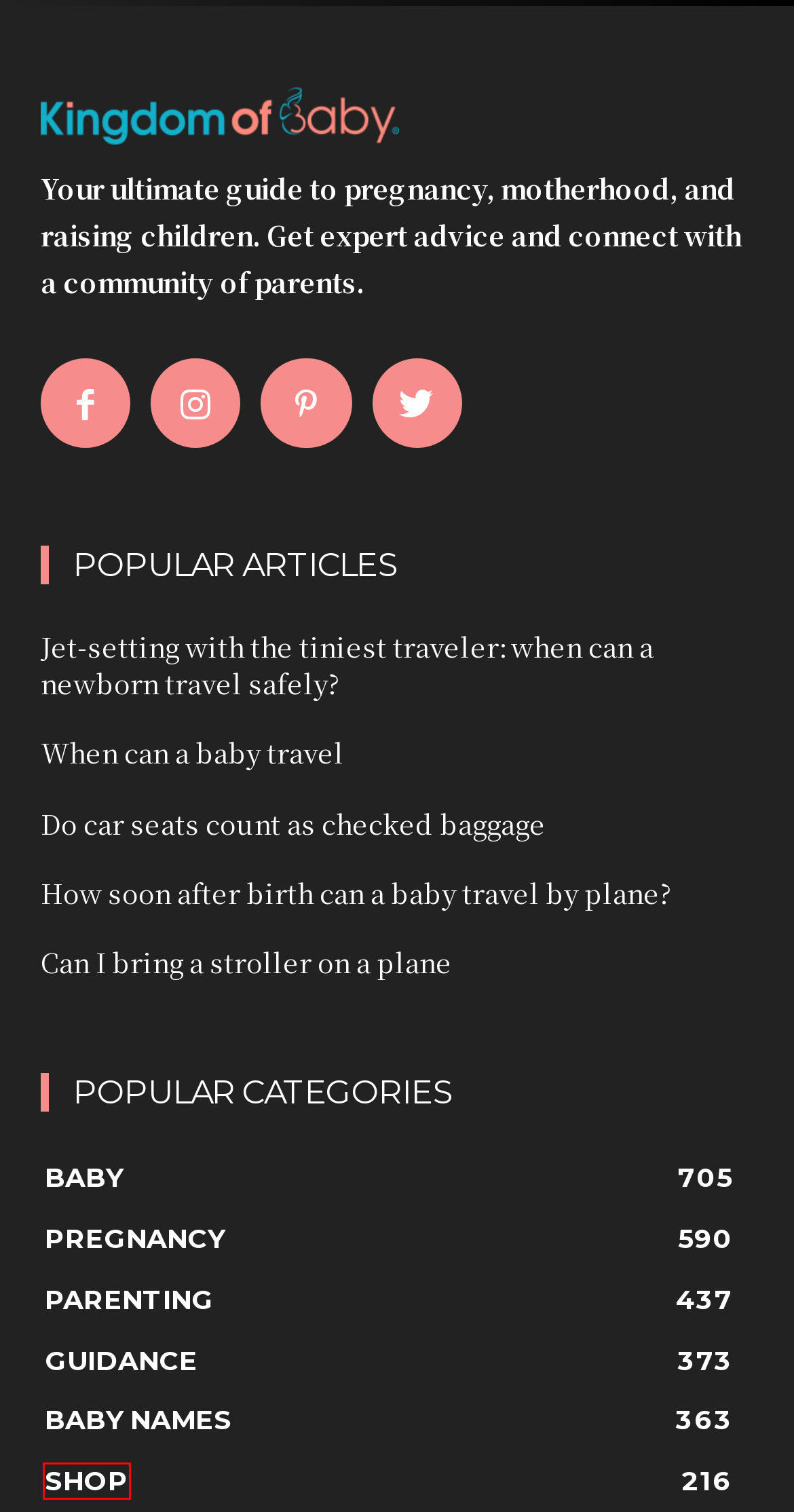Using the screenshot of a webpage with a red bounding box, pick the webpage description that most accurately represents the new webpage after the element inside the red box is clicked. Here are the candidates:
A. sleep and naps | Kingdomofbaby
B. Old-fashioned but Still Classic Baby Names | Kingdomofbaby
C. The Most Popular Baby Names for Boys and Girls This 2019
D. Recipes for Babies | Kingdomofbaby
E. being a new parent | Kingdomofbaby
F. Can I bring a stroller on a plane | Kingdomofbaby
G. Shop | Kingdomofbaby
H. When can a newborn travel | Kingdomofbaby

G